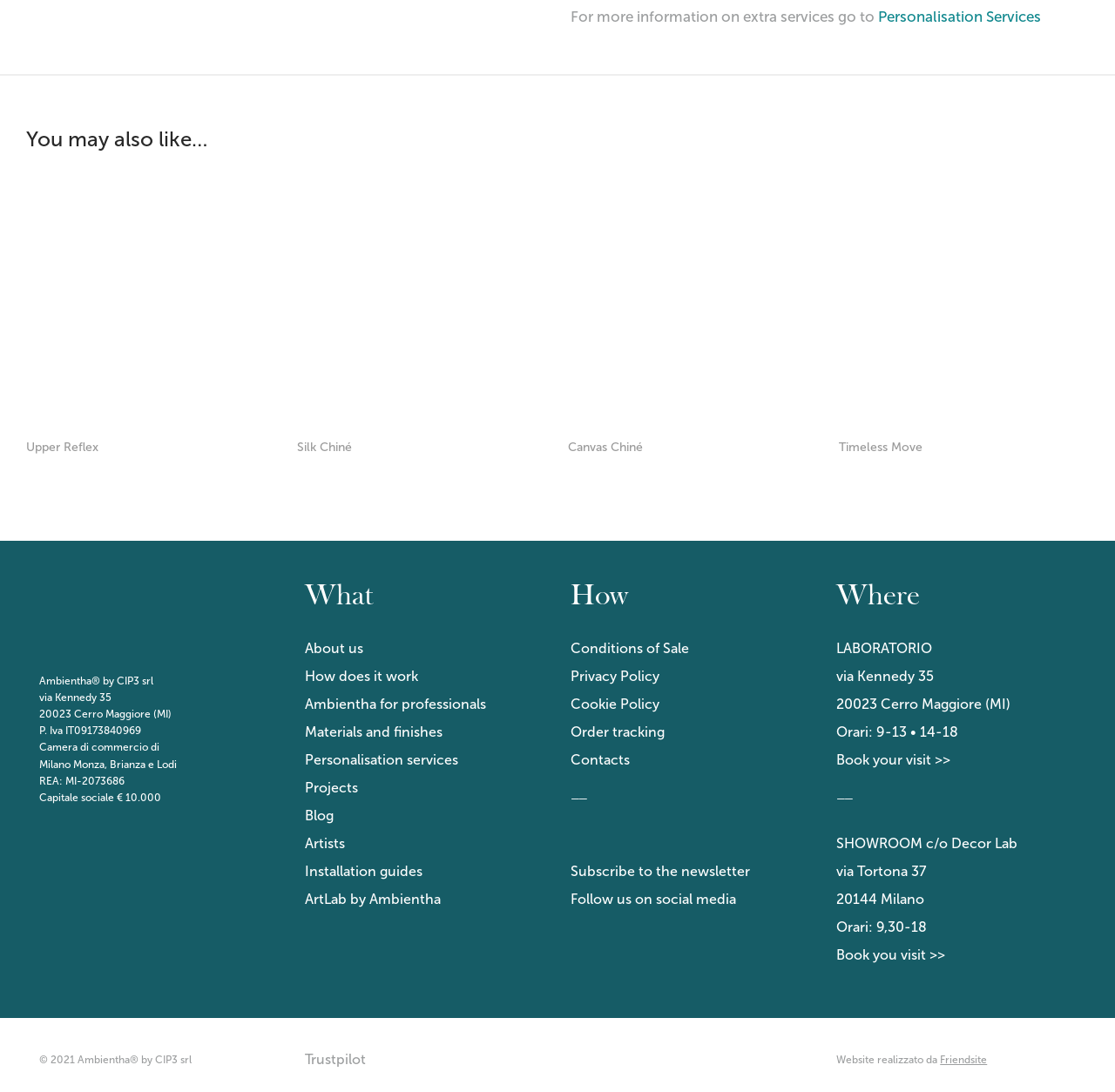Please identify the bounding box coordinates of the element that needs to be clicked to execute the following command: "View 'About us'". Provide the bounding box using four float numbers between 0 and 1, formatted as [left, top, right, bottom].

[0.273, 0.586, 0.326, 0.601]